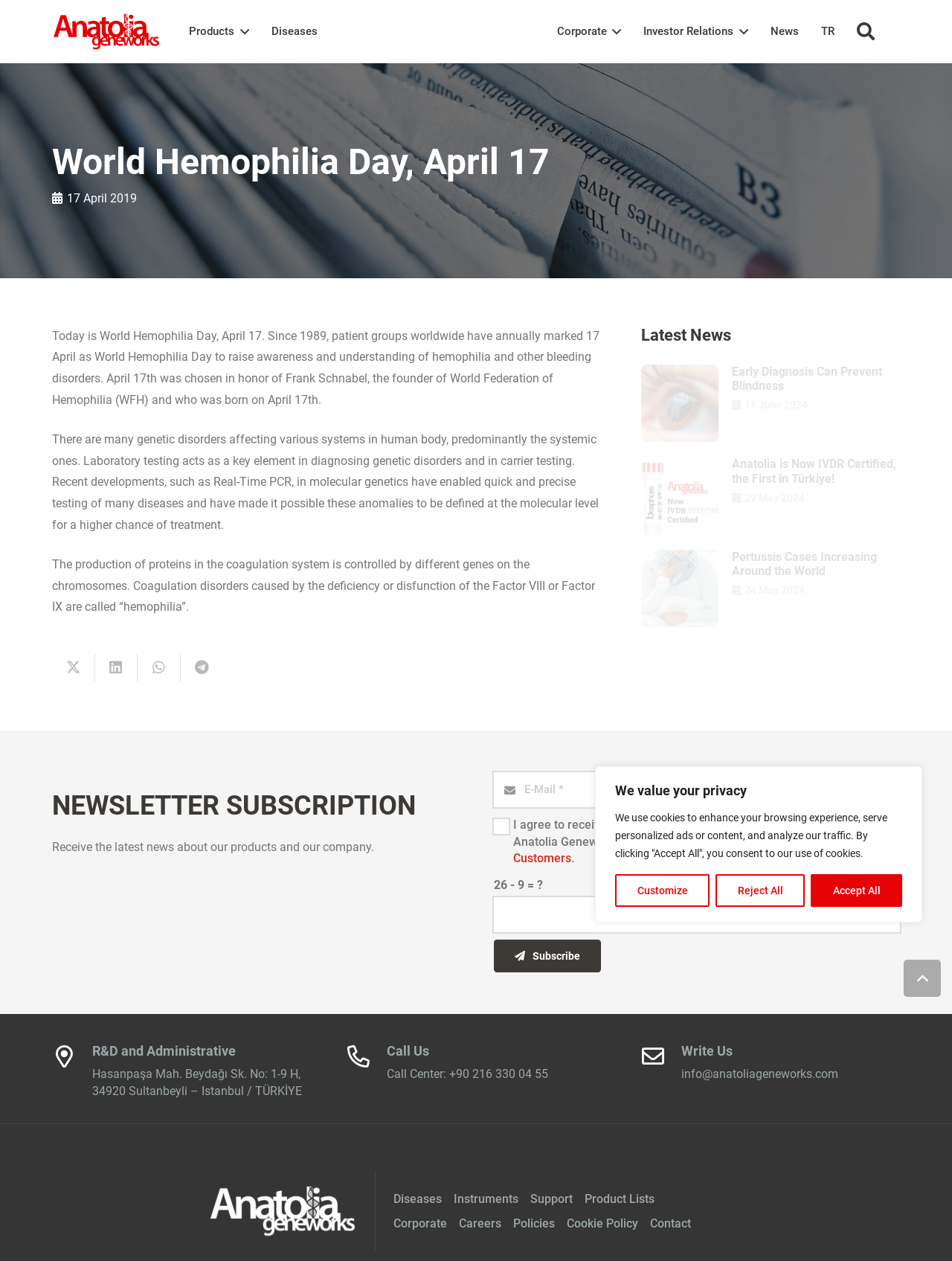Indicate the bounding box coordinates of the element that must be clicked to execute the instruction: "Learn about World Hemophilia Day". The coordinates should be given as four float numbers between 0 and 1, i.e., [left, top, right, bottom].

[0.055, 0.261, 0.63, 0.323]